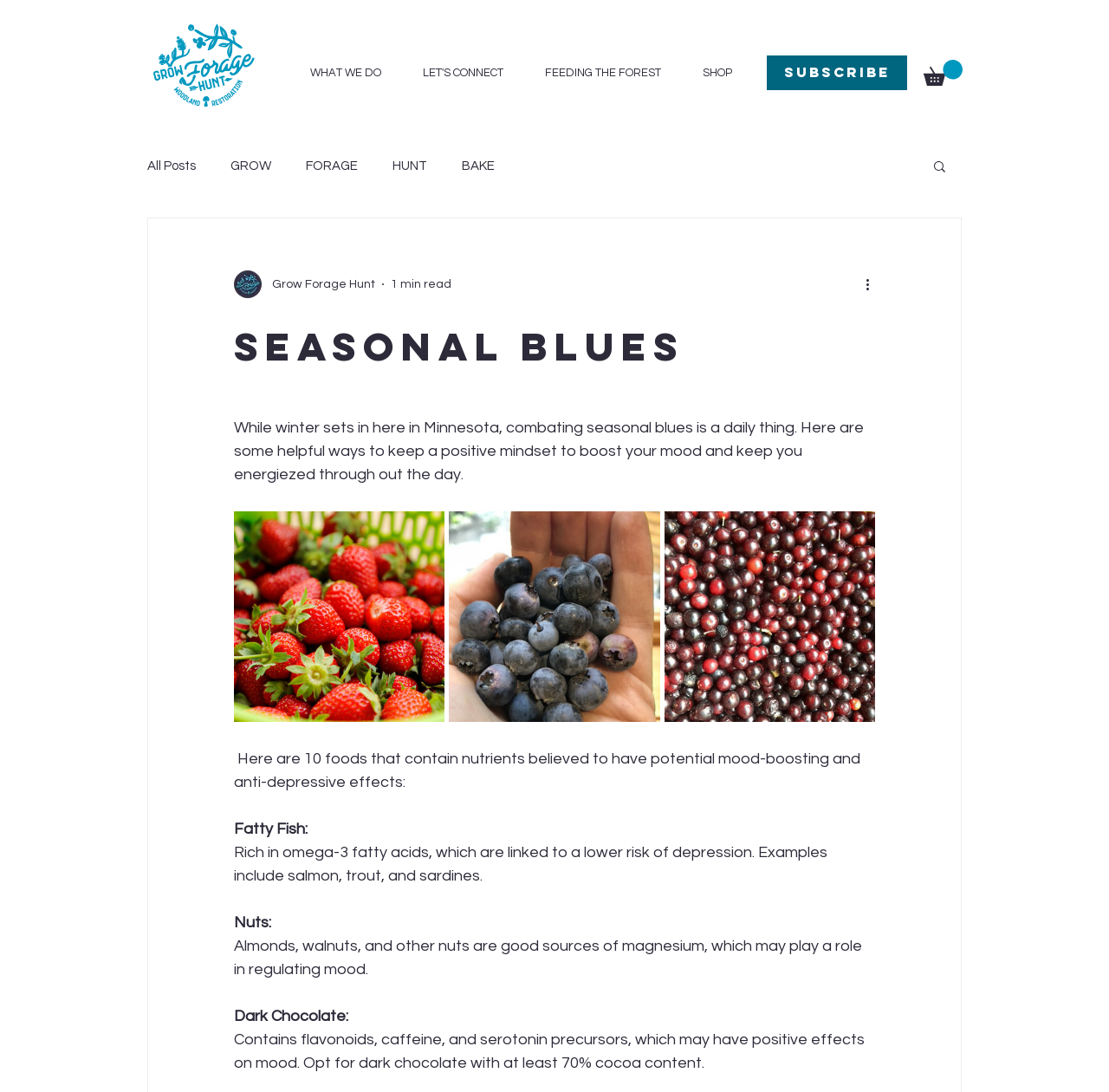Please identify the bounding box coordinates of the element that needs to be clicked to execute the following command: "Read more about 'Seasonal Blues'". Provide the bounding box using four float numbers between 0 and 1, formatted as [left, top, right, bottom].

[0.211, 0.294, 0.789, 0.34]